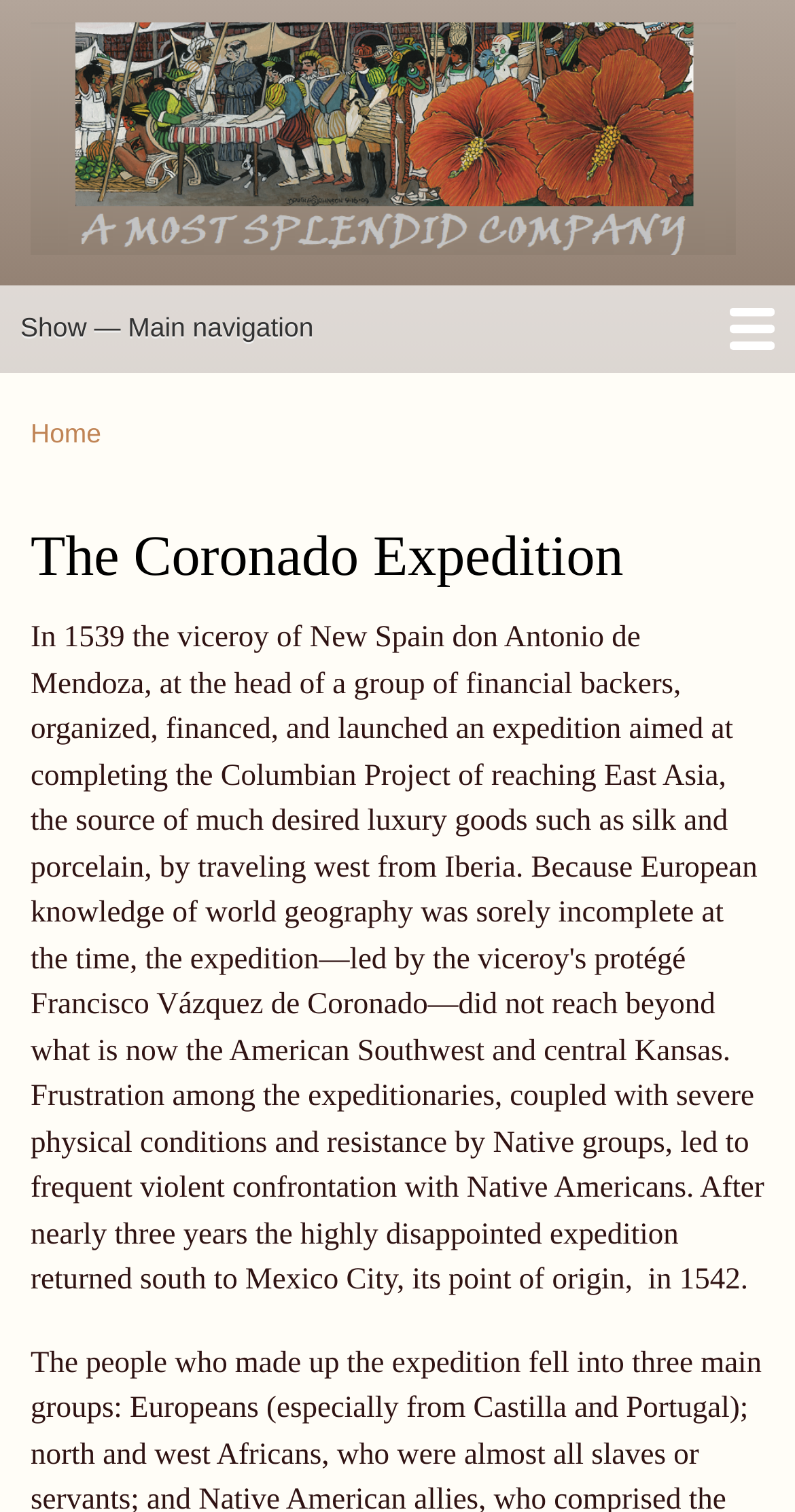Describe all the visual and textual components of the webpage comprehensively.

The webpage is about the Coronado Expedition, with a focus on its history and related information. At the top left corner, there is a "Skip to main content" link, allowing users to bypass the navigation menu. 

To the right of the "Skip to main content" link, there is a "Home" link with an accompanying image, which serves as the main logo of the webpage. Below the logo, there is a main navigation menu that spans the entire width of the page. This menu contains several links, including "Home", "Introduction", "Members of the Expedition", "Directory of Members", "Other Key Players", "Other Name Matches", "Glossary", "Bibliography", "Maps", "Photographs", and "About". 

Below the main navigation menu, there is a breadcrumb navigation menu that also spans the entire width of the page. This menu contains a single link, "Home", which indicates the current page location. 

The main content of the webpage is headed by a title, "The Coronado Expedition", which is prominently displayed in the middle of the page.